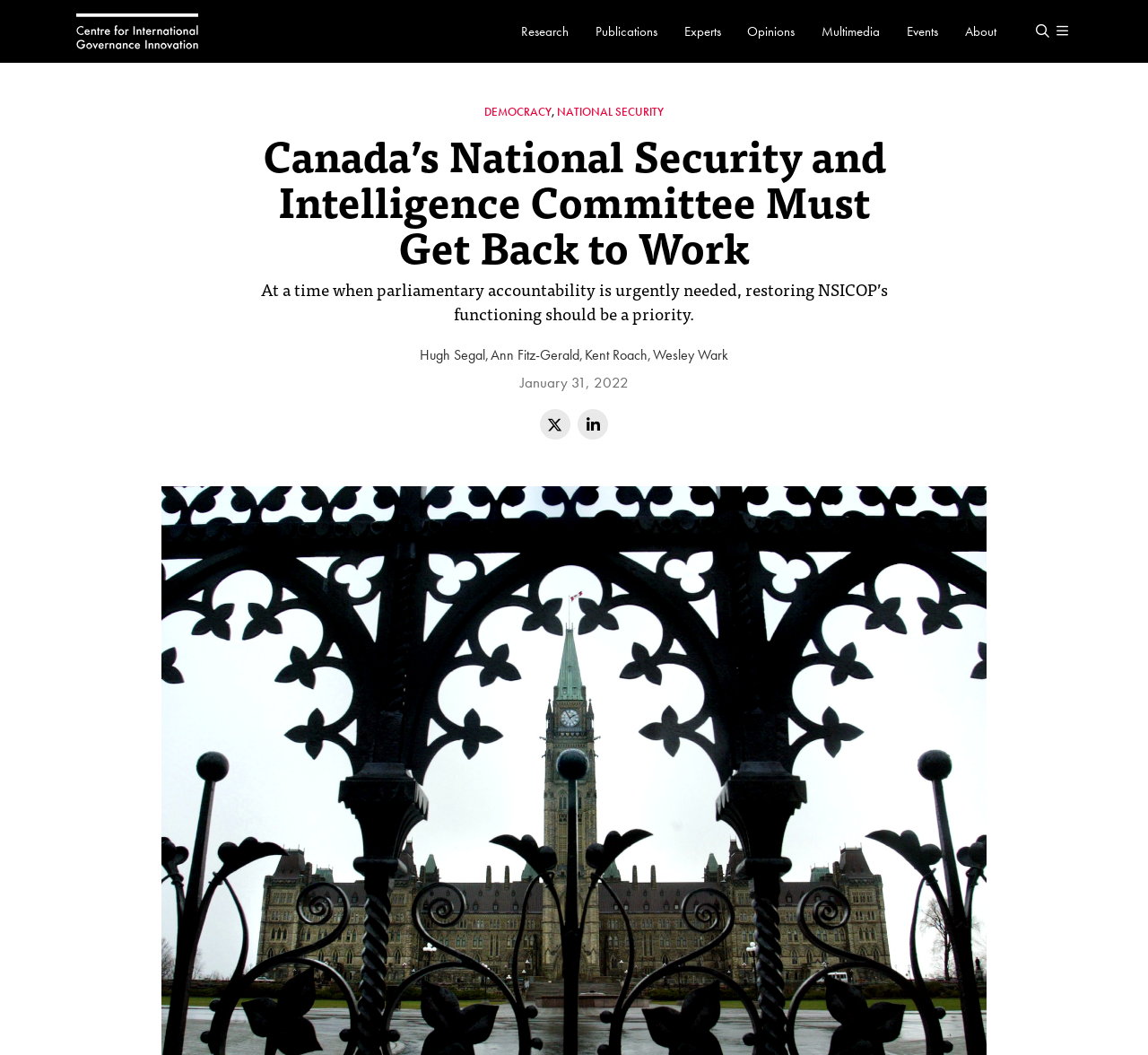Identify the bounding box coordinates for the element that needs to be clicked to fulfill this instruction: "Click the DEMOCRACY link". Provide the coordinates in the format of four float numbers between 0 and 1: [left, top, right, bottom].

[0.422, 0.098, 0.48, 0.113]